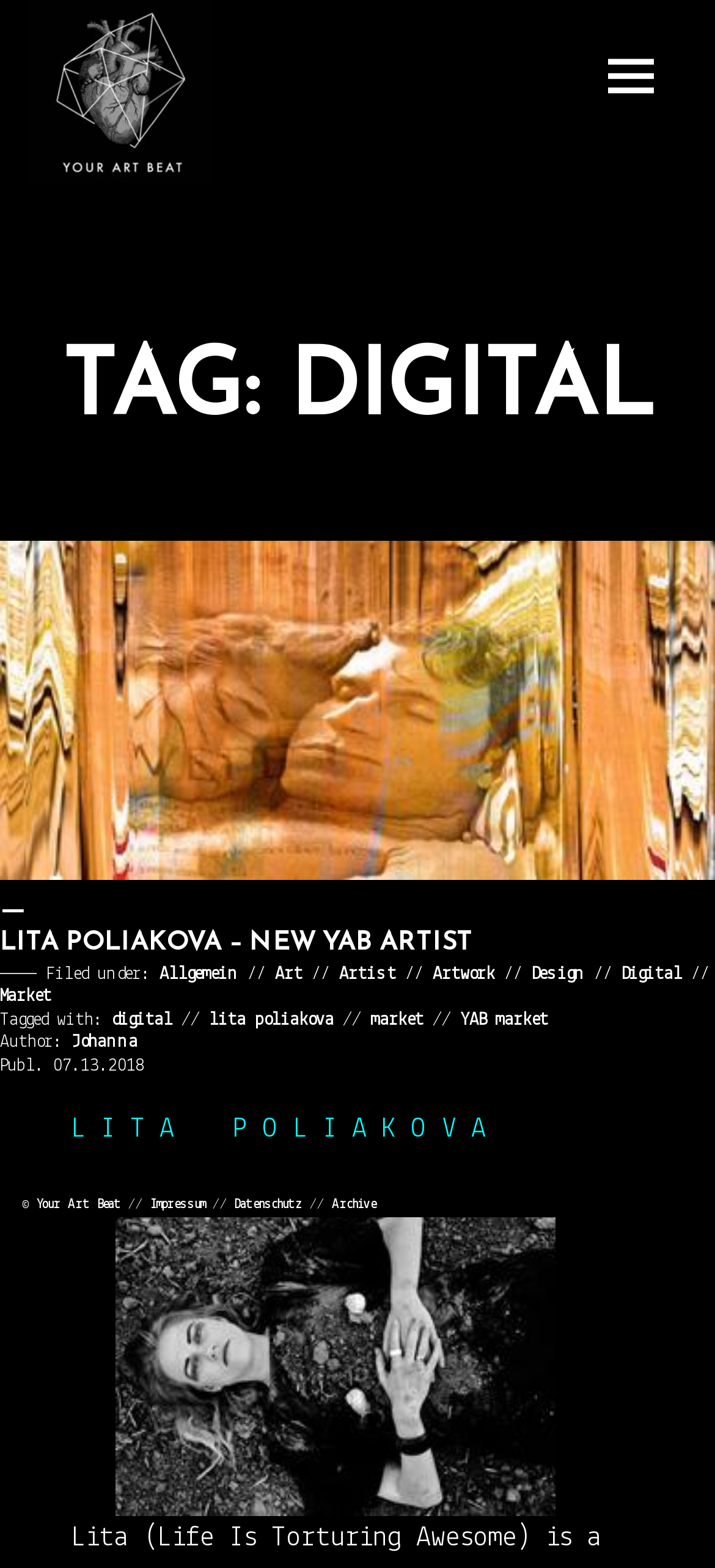Refer to the screenshot and give an in-depth answer to this question: What is the date of publication of the article?

I found the answer by looking at the 'Publ. 07.13.2018' text.